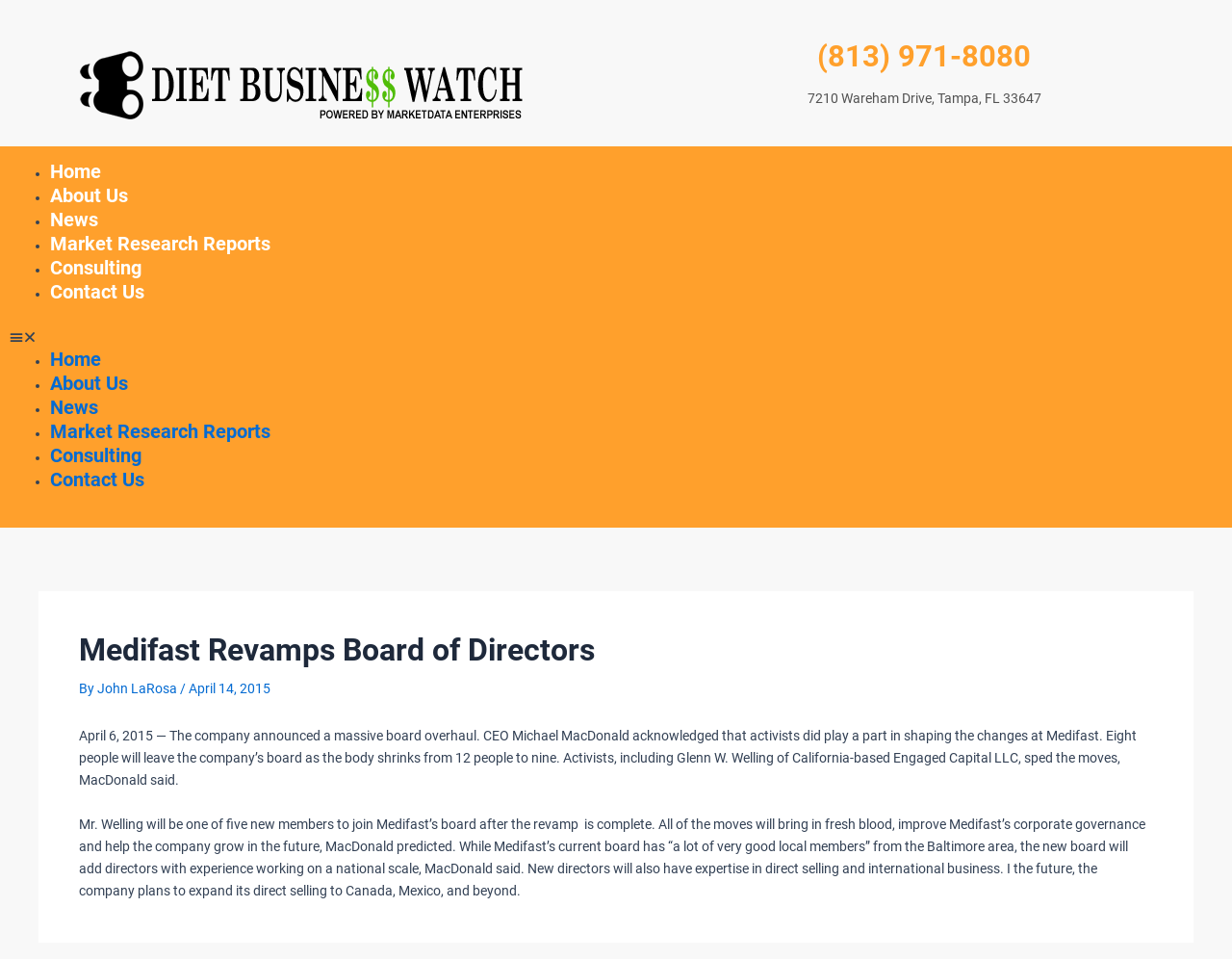What is the address of Medifast?
We need a detailed and exhaustive answer to the question. Please elaborate.

I found the address by looking at the StaticText element with the text '7210 Wareham Drive, Tampa, FL 33647' which is located below the phone number on the webpage.